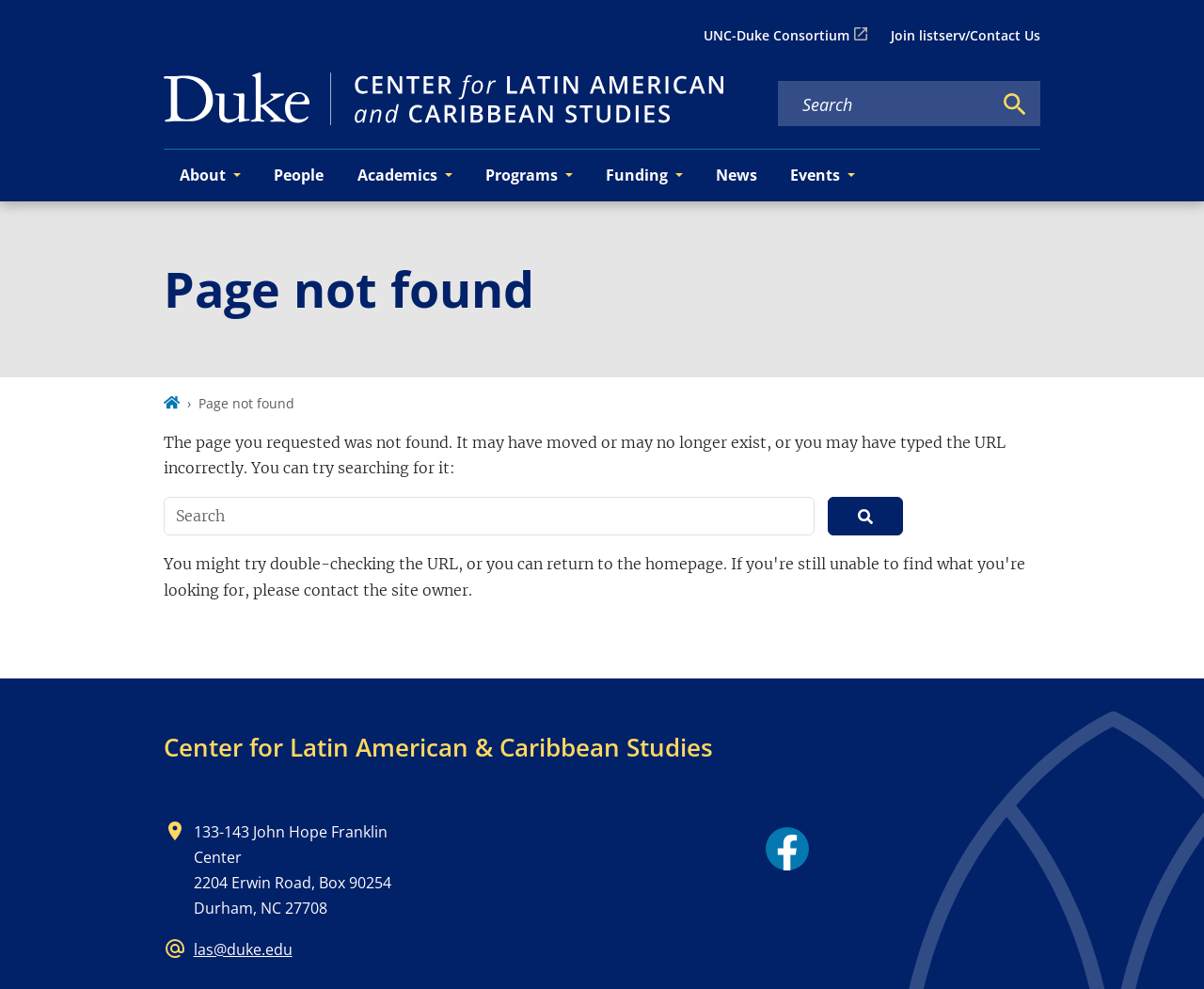Locate the bounding box coordinates of the clickable area needed to fulfill the instruction: "Go to People page".

[0.214, 0.151, 0.283, 0.204]